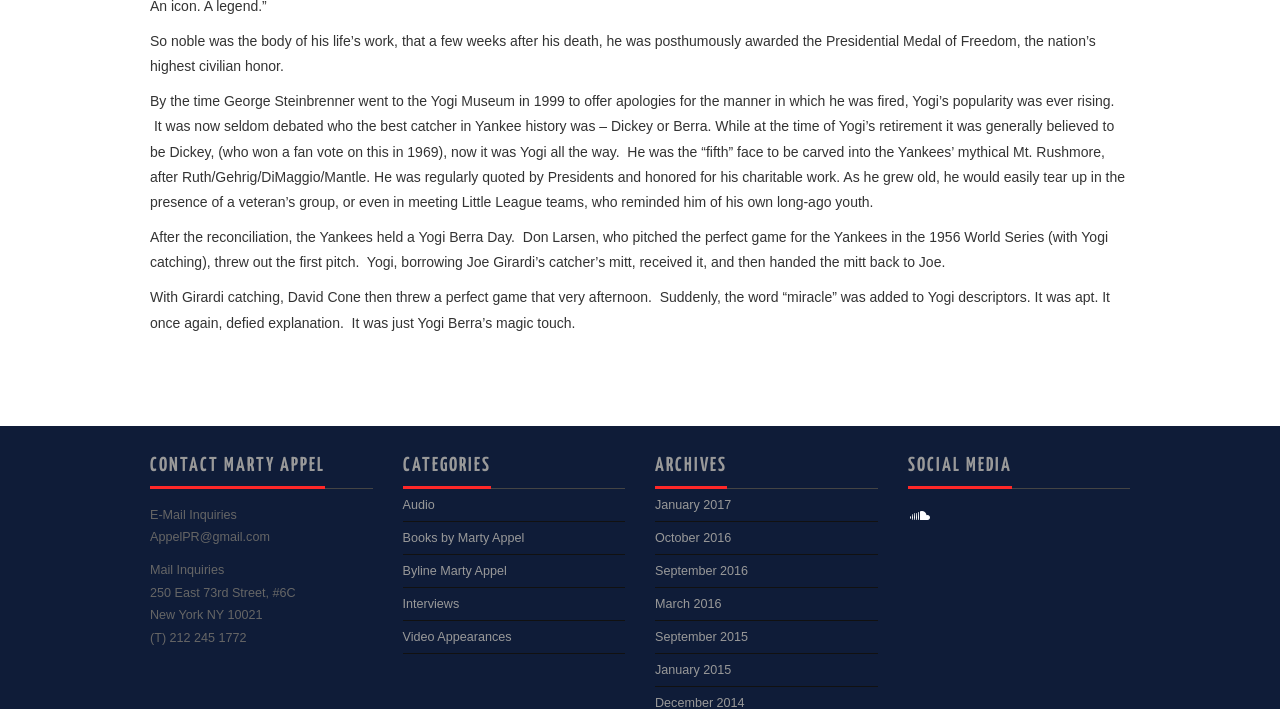Find the bounding box coordinates of the area that needs to be clicked in order to achieve the following instruction: "View Audio category". The coordinates should be specified as four float numbers between 0 and 1, i.e., [left, top, right, bottom].

[0.314, 0.702, 0.34, 0.722]